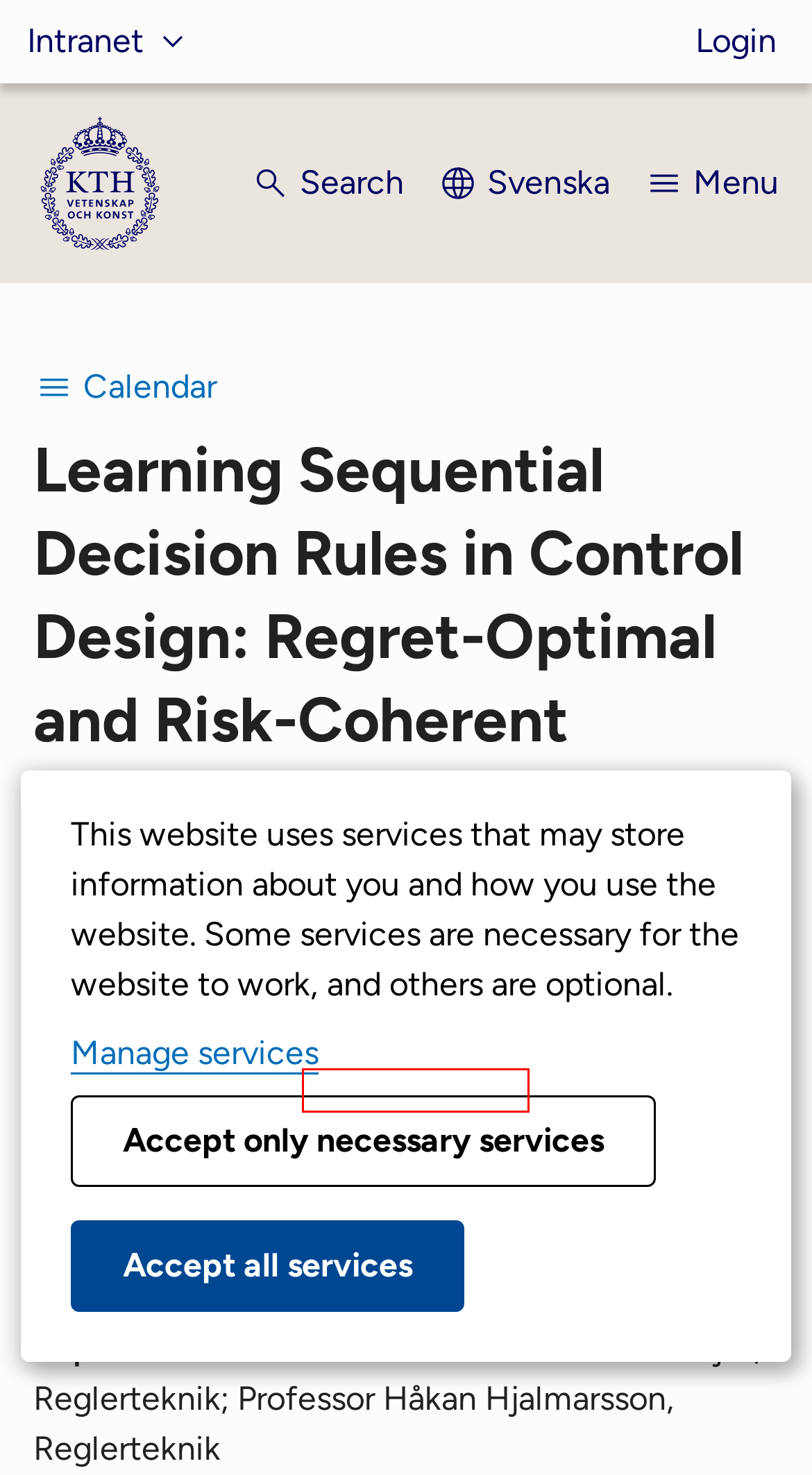You see a screenshot of a webpage with a red bounding box surrounding an element. Pick the webpage description that most accurately represents the new webpage after interacting with the element in the red bounding box. The options are:
A. About this website |  KTH
B. Outlook
C. AlbaNova |   Staff information
D. Launch Meeting - Zoom
E. Press contacts KTH |  KTH
F. KTH Library |  KTH
G. KTH - Sweden’s largest technical university |  KTH
H. KTH | Matias Ignacio Müller Riquelme

H